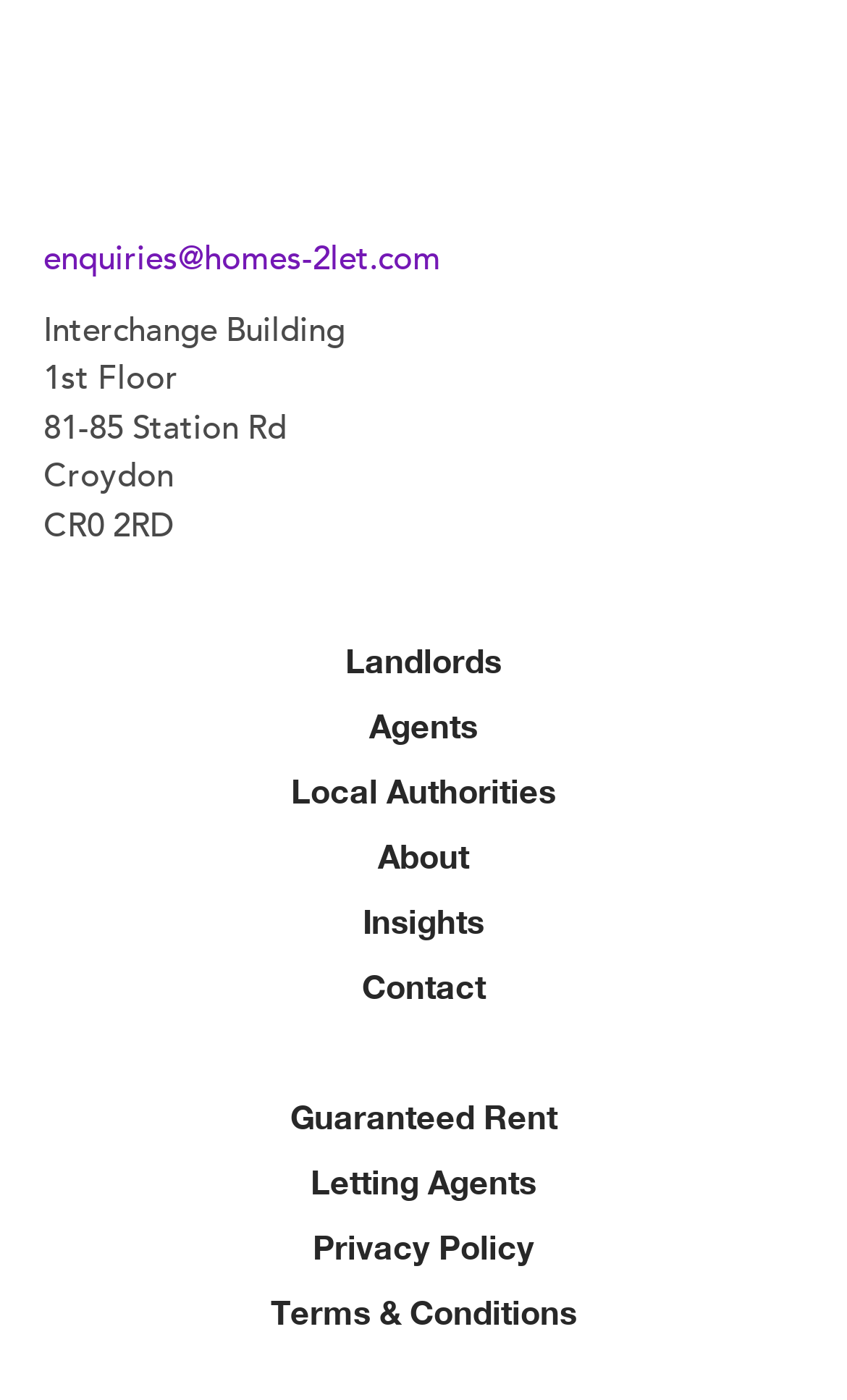What is the location of the 'Contact' link?
Refer to the image and respond with a one-word or short-phrase answer.

bottom left